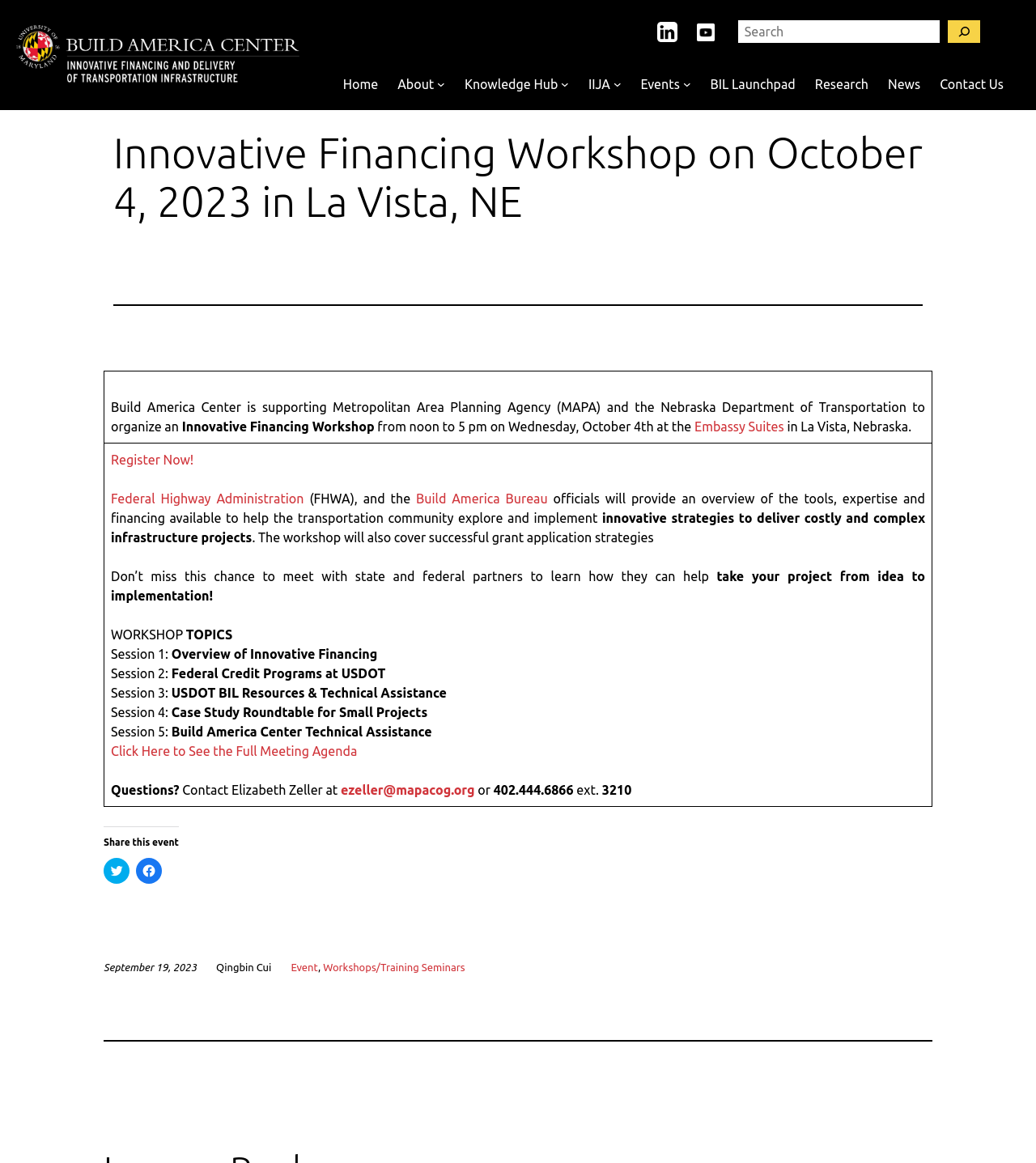Given the description of a UI element: "Federal Highway Administration", identify the bounding box coordinates of the matching element in the webpage screenshot.

[0.107, 0.422, 0.293, 0.435]